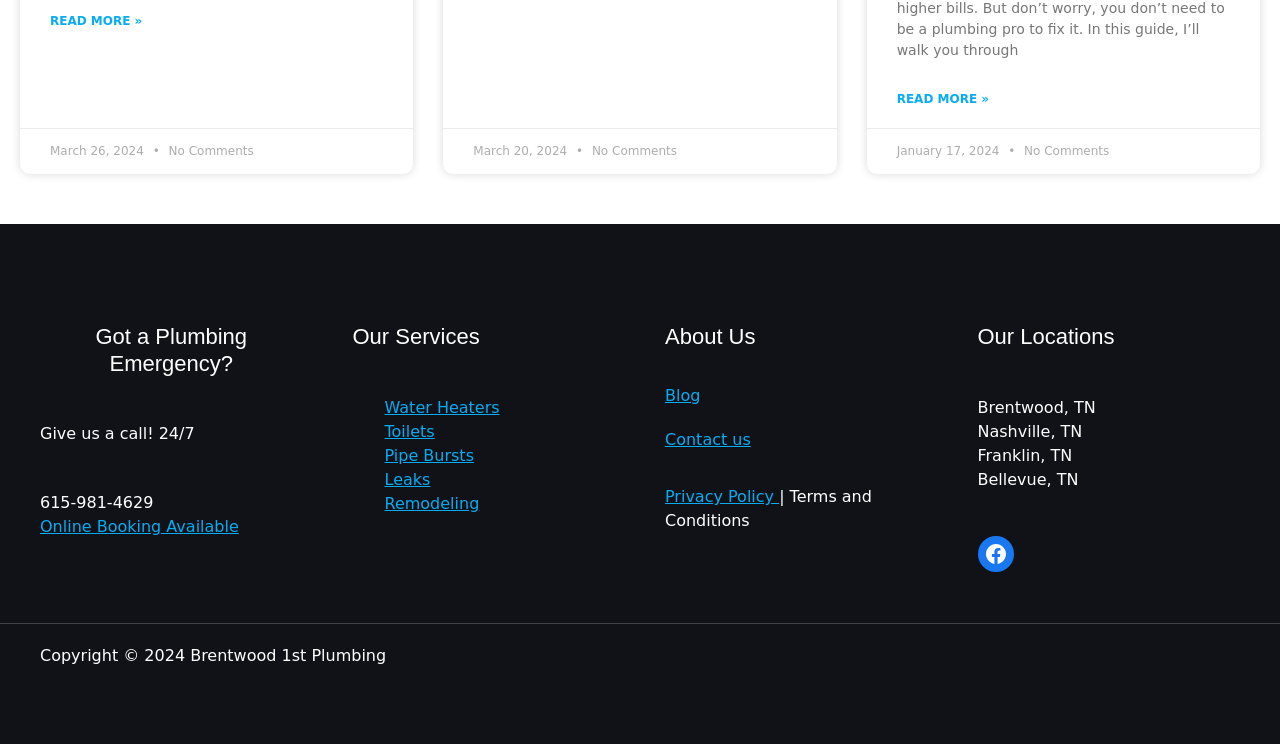How many footer widgets are there?
Please use the visual content to give a single word or phrase answer.

4